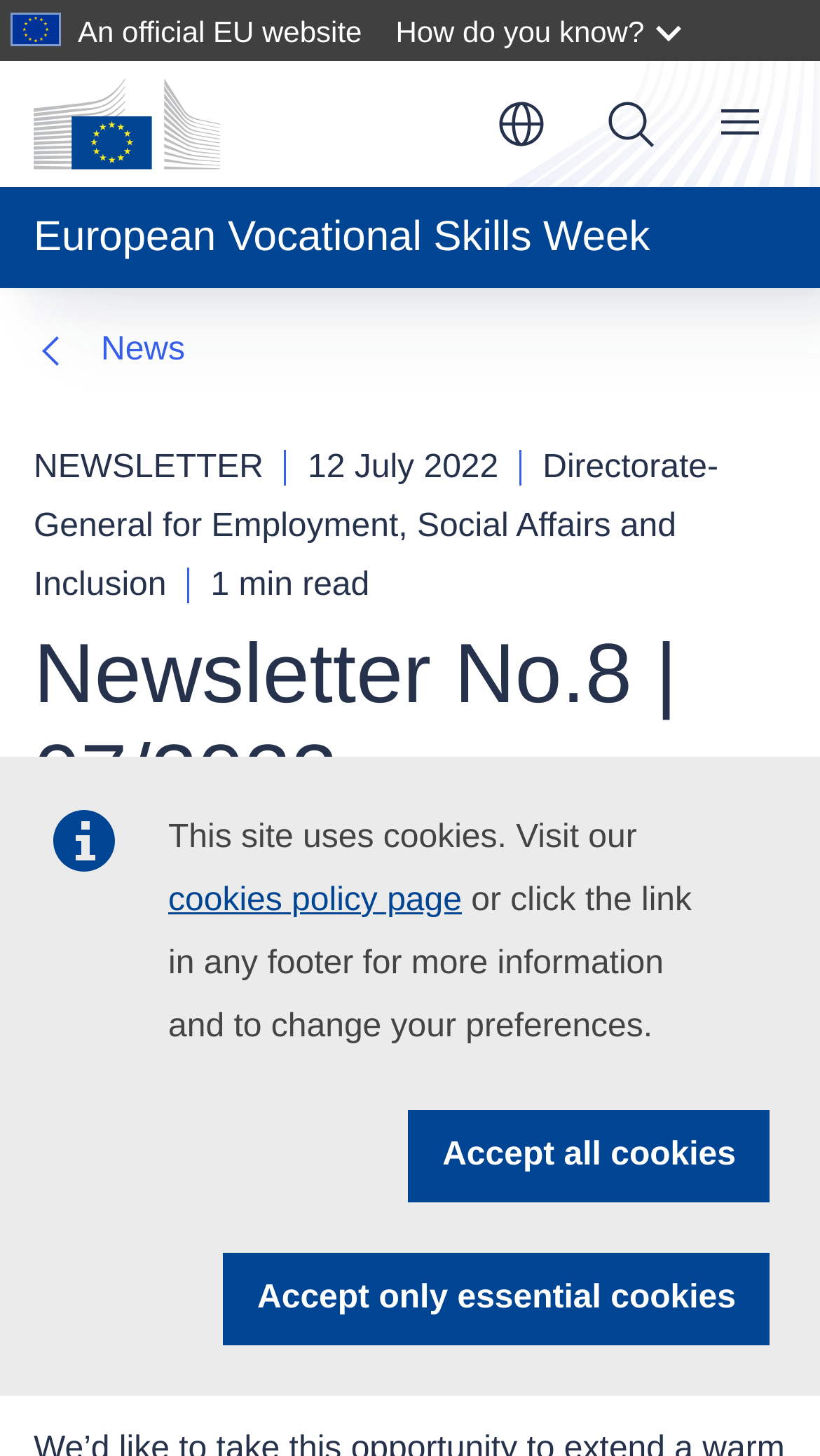Generate a thorough description of the webpage.

The webpage is a newsletter from the European Commission, specifically issue No.8 from July 2022. At the top left, there is a link to skip to the main content. Below it, a notification about the website's cookie policy is displayed, with links to accept all cookies or only essential ones.

On the top right, there is an official EU website label, accompanied by a dropdown button to ask "How do you know?" and a link to the European Commission's home page, which features the European Commission logo. Next to it, a language selection button is available, currently set to English, with a flag icon.

A search bar is located on the top right, with a search link and a magnifying glass icon. On the top right corner, there is a site navigation menu with a "Menu" link.

The main content starts with a heading "Newsletter No.8 | 07/2022" and a large image below it. The newsletter's title is "European Vocational Skills Week" and it has a subtitle "We’d like to take this opportunity to extend a warm thank you to everyone who helped make the 2022 European Vocational Skills Week (the Week) such an inspiring and engaging...".

The newsletter's details are displayed, including the date "12 July 2022", the directorate "Directorate-General for Employment, Social Affairs and Inclusion", and the estimated reading time "1 min read".